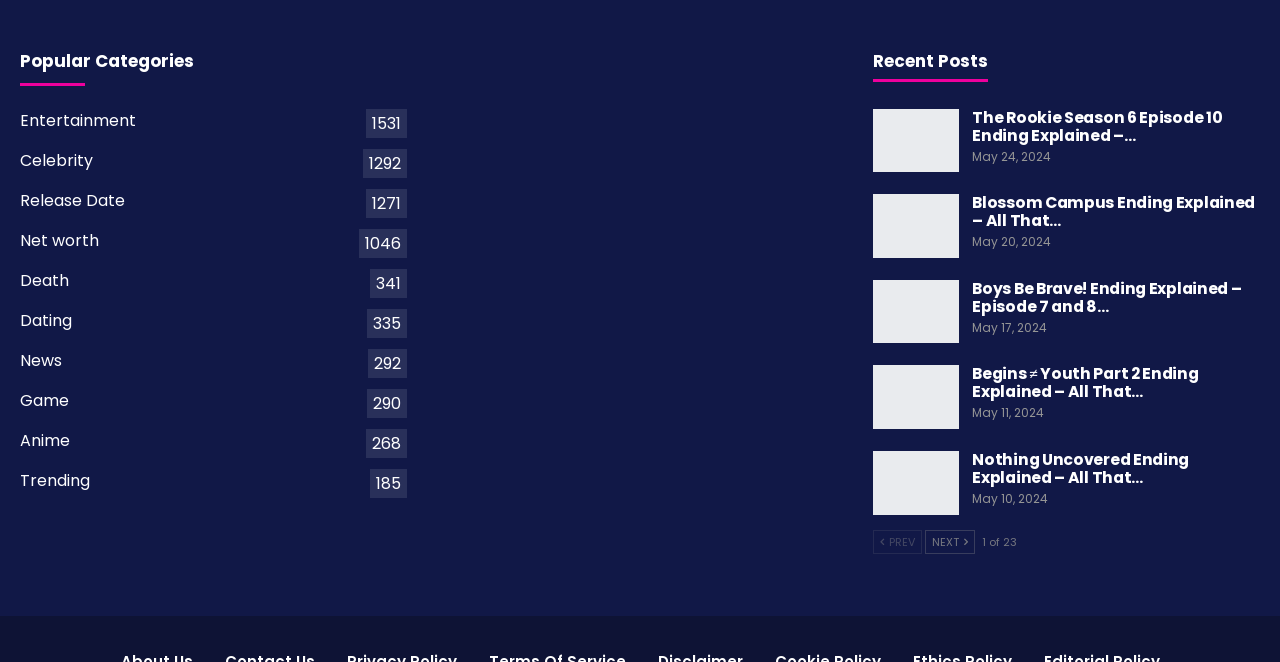What are the popular categories listed?
Answer the question with a detailed and thorough explanation.

The popular categories are listed in the footer section of the webpage, specifically in the 'Footer - Column 1 Sidebar' section, which includes links to categories such as Entertainment, Celebrity, Release Date, and more.